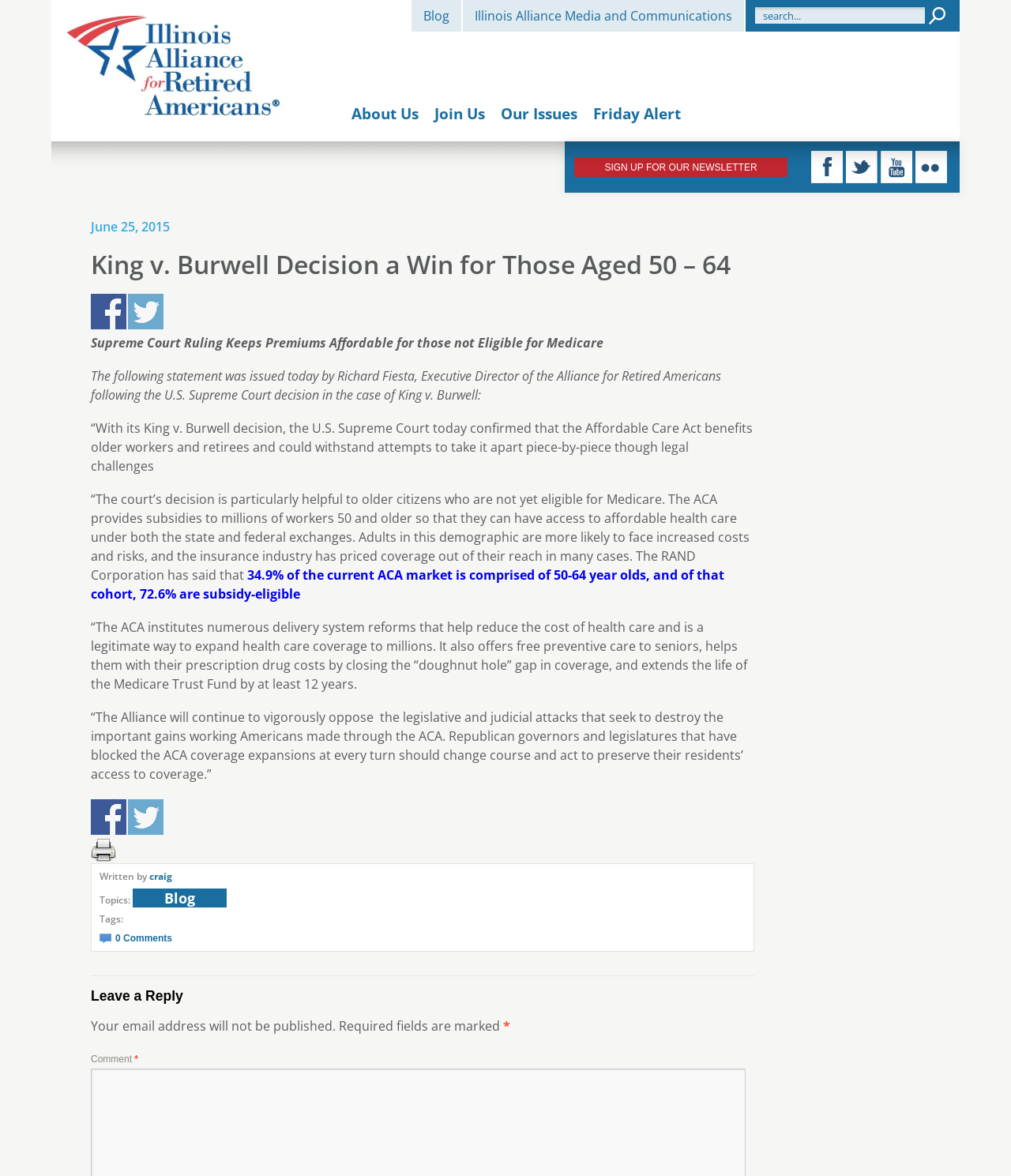Using the provided description craig, find the bounding box coordinates for the UI element. Provide the coordinates in (top-left x, top-left y, bottom-right x, bottom-right y) format, ensuring all values are between 0 and 1.

[0.148, 0.74, 0.17, 0.751]